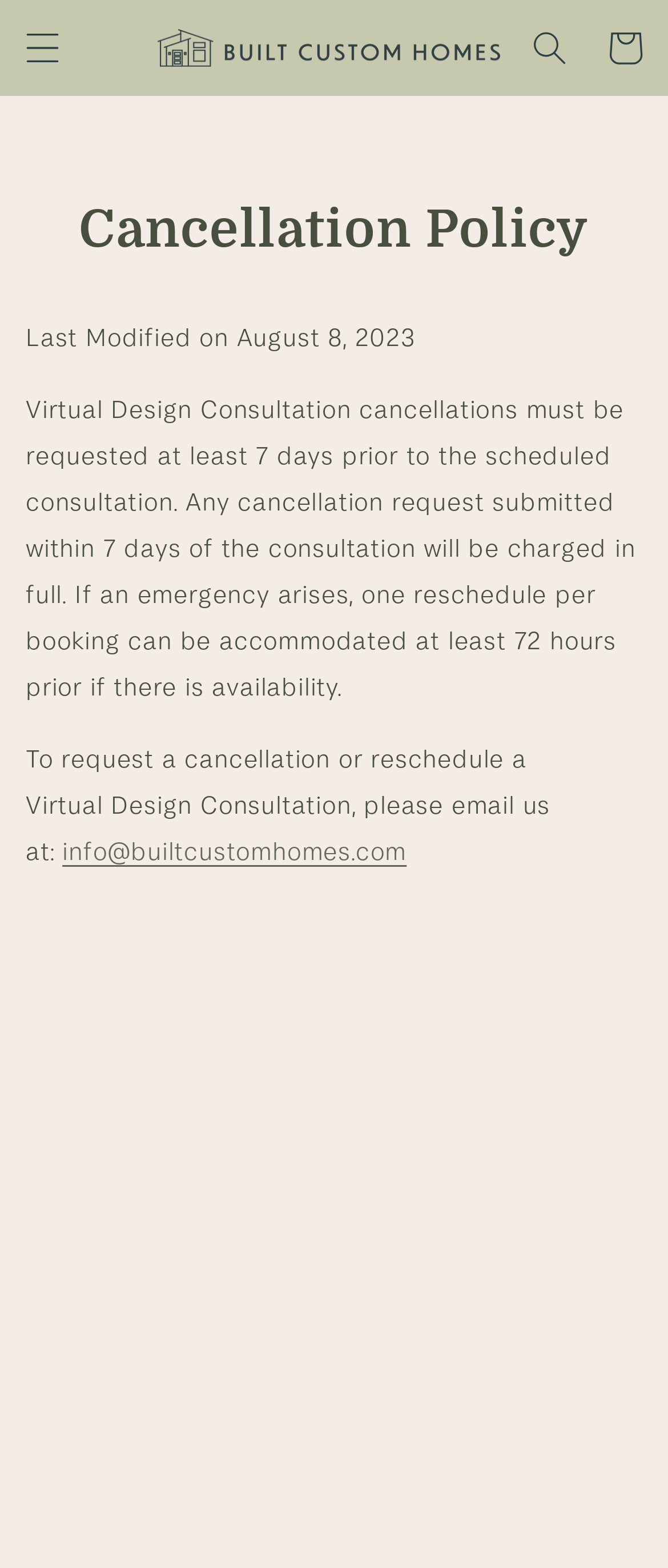How many Instagram posts are displayed?
Look at the image and provide a detailed response to the question.

There are four Instagram post links displayed at the bottom of the webpage, each with an accompanying image. These links have captions describing the content of the posts.